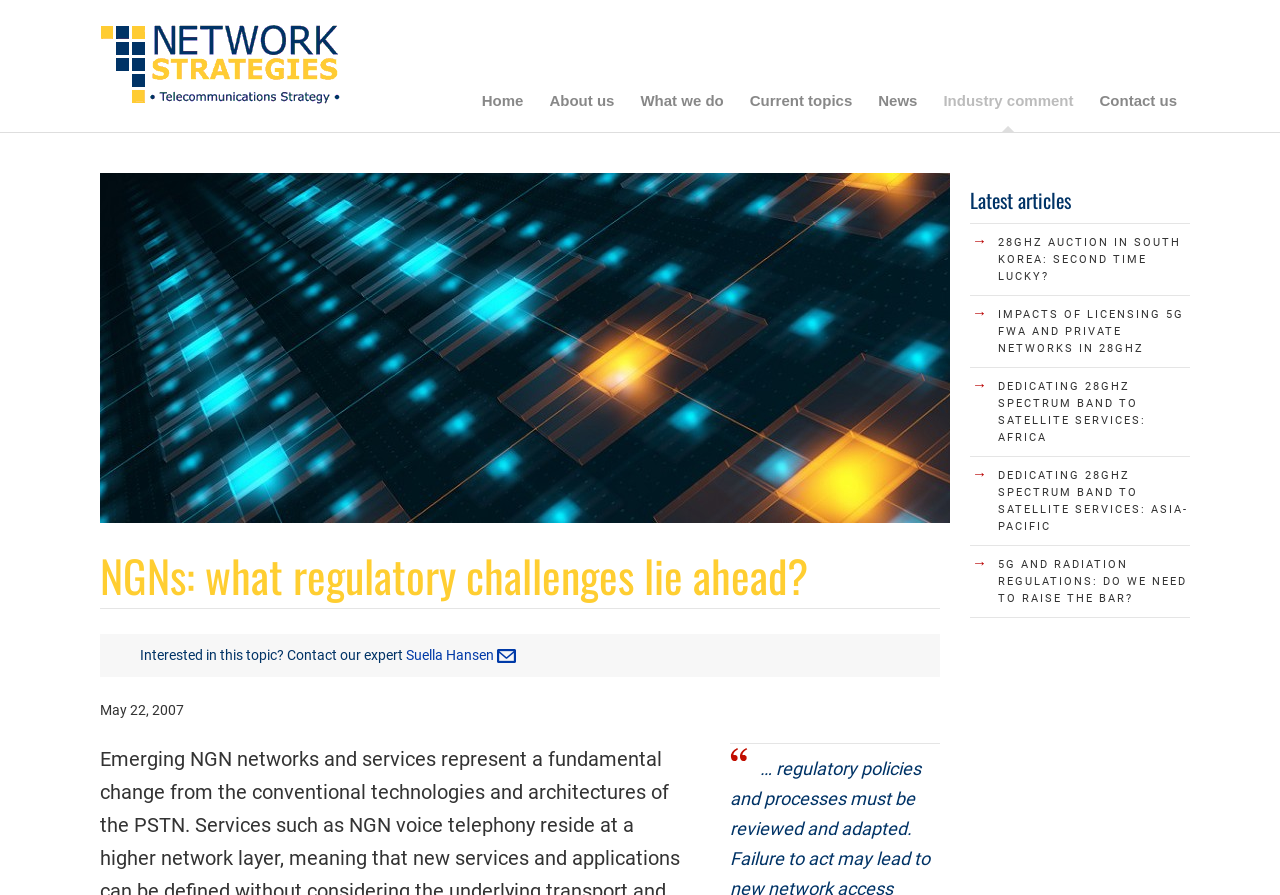Highlight the bounding box coordinates of the element that should be clicked to carry out the following instruction: "Click the Home link". The coordinates must be given as four float numbers ranging from 0 to 1, i.e., [left, top, right, bottom].

[0.37, 0.094, 0.415, 0.132]